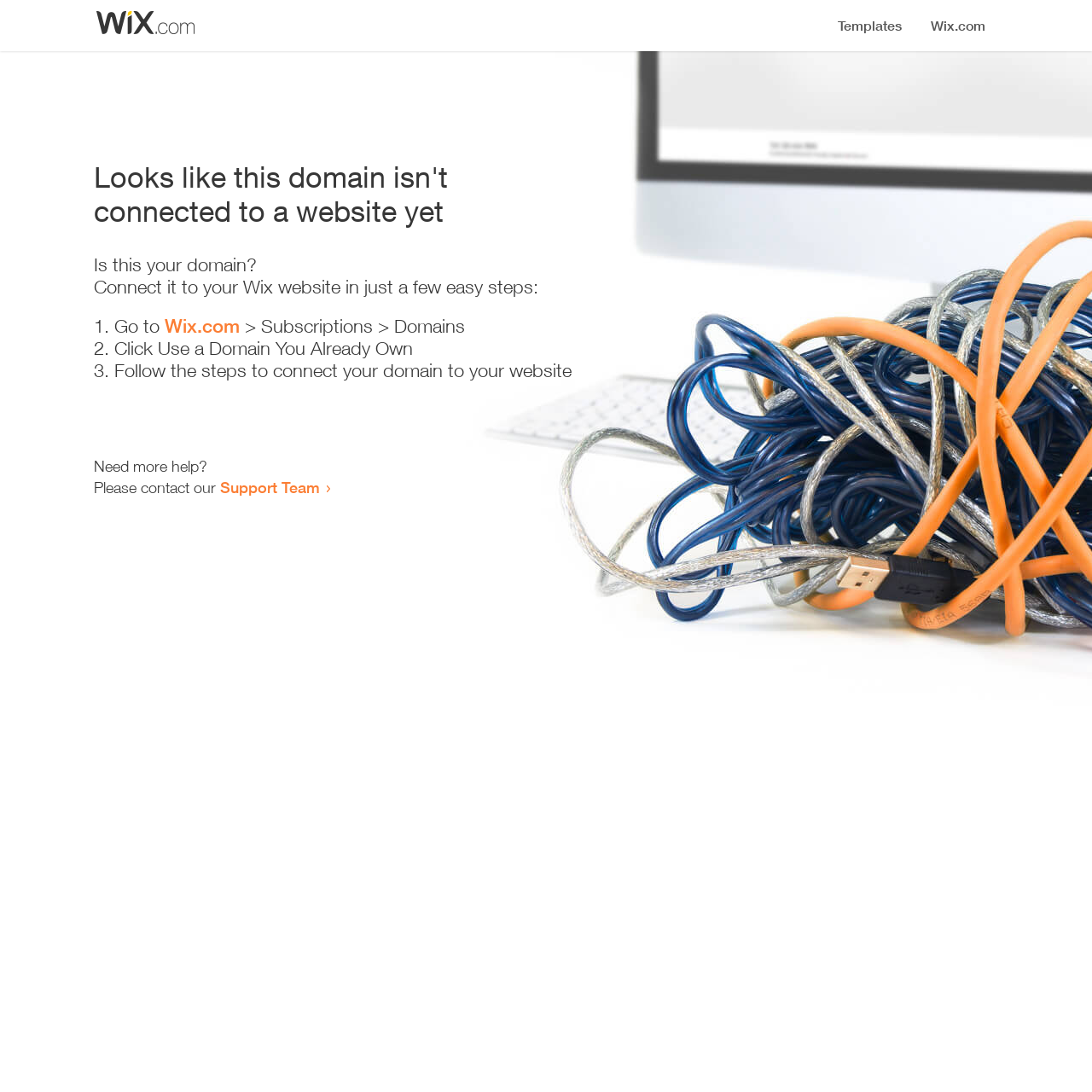Predict the bounding box of the UI element that fits this description: "Wix.com".

[0.151, 0.288, 0.22, 0.309]